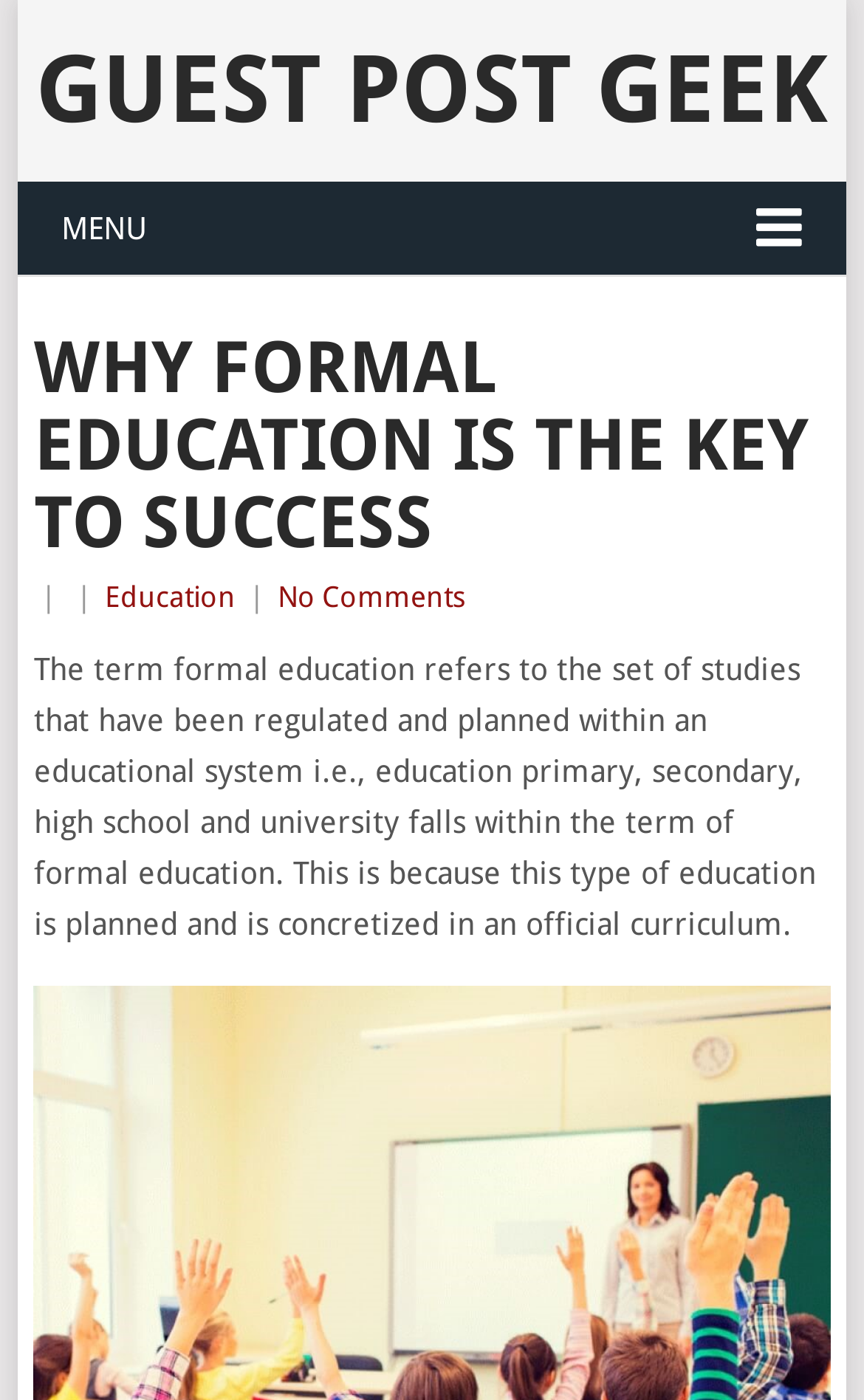Please find and generate the text of the main header of the webpage.

WHY FORMAL EDUCATION IS THE KEY TO SUCCESS